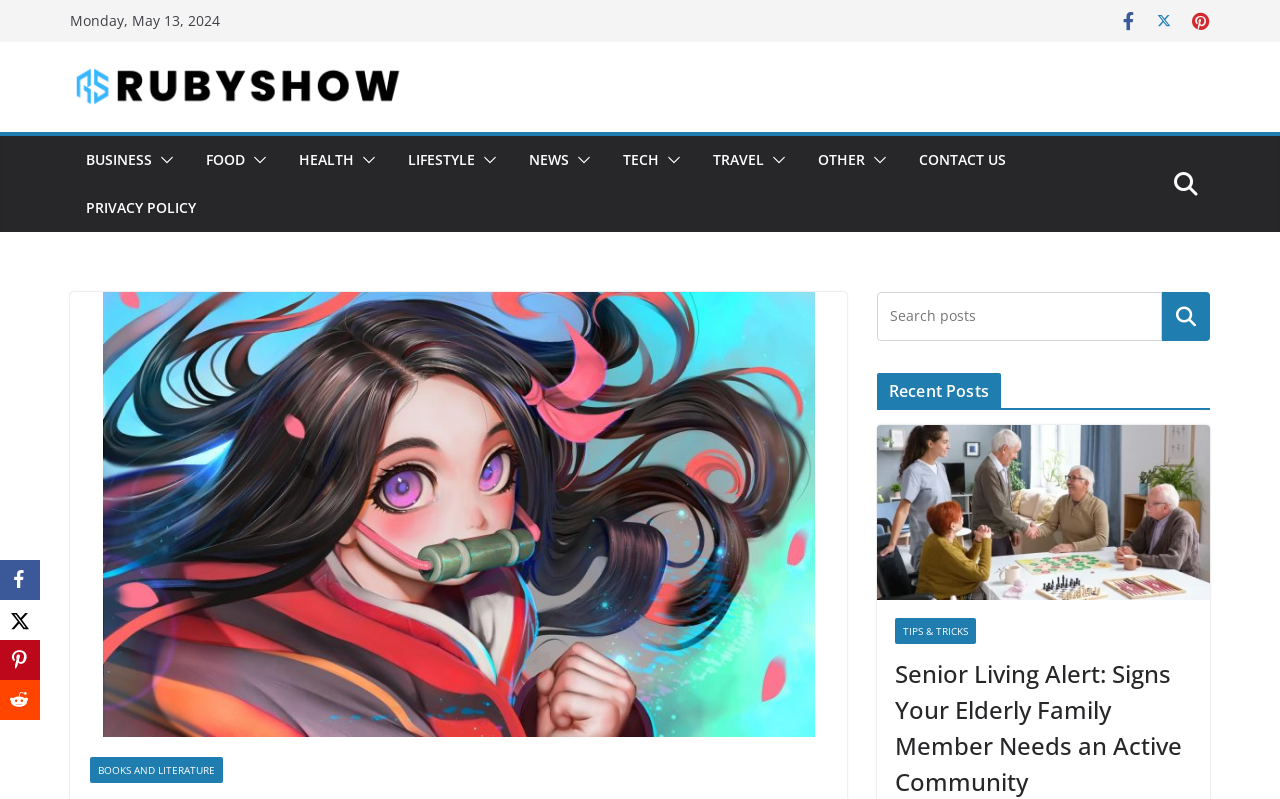Please answer the following question using a single word or phrase: What is the title of the first recent post?

Senior